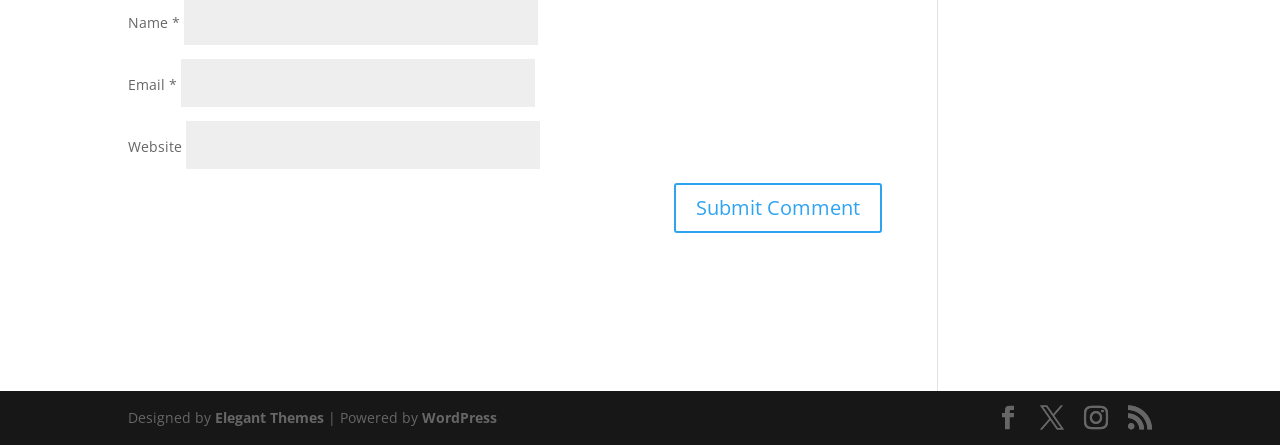Please identify the bounding box coordinates of the element I should click to complete this instruction: 'Submit a comment'. The coordinates should be given as four float numbers between 0 and 1, like this: [left, top, right, bottom].

[0.527, 0.411, 0.689, 0.523]